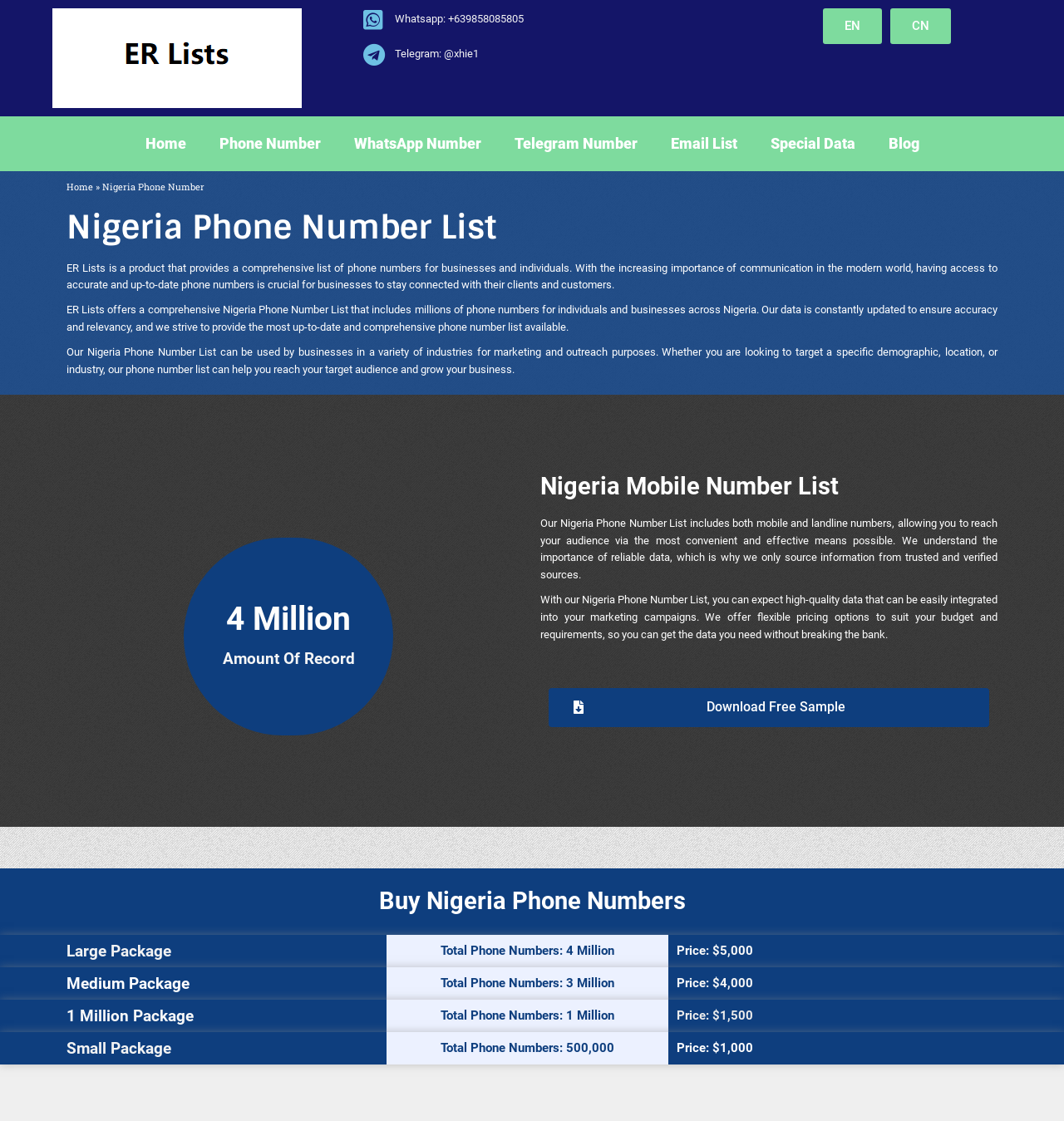Describe every aspect of the webpage comprehensively.

The webpage is about ER Lists, a product that provides a comprehensive list of phone numbers for businesses and individuals in Nigeria. At the top left, there is a logo with the text "ER Lists" and an image with the same name. Below the logo, there are social media links to Whatsapp and Telegram. To the right of the logo, there are language options, including English and Chinese.

The main navigation menu is located below the logo, with links to Home, Phone Number, WhatsApp Number, Telegram Number, Email List, Special Data, and Blog. Below the navigation menu, there is a heading that reads "Nigeria Phone Number List" and a brief description of the product.

The page is divided into sections, with headings that include "Nigeria Phone Number List", "Nigeria Mobile Number List", and "Buy Nigeria Phone Numbers". The first section describes the product and its benefits, including the ability to target specific demographics, locations, or industries. The second section highlights the features of the phone number list, including both mobile and landline numbers.

In the third section, there are four packages available for purchase, including Large, Medium, 1 Million, and Small. Each package lists the total number of phone numbers and the price. There is also a link to download a free sample.

Throughout the page, there are static text elements that provide additional information and descriptions about the product and its features.